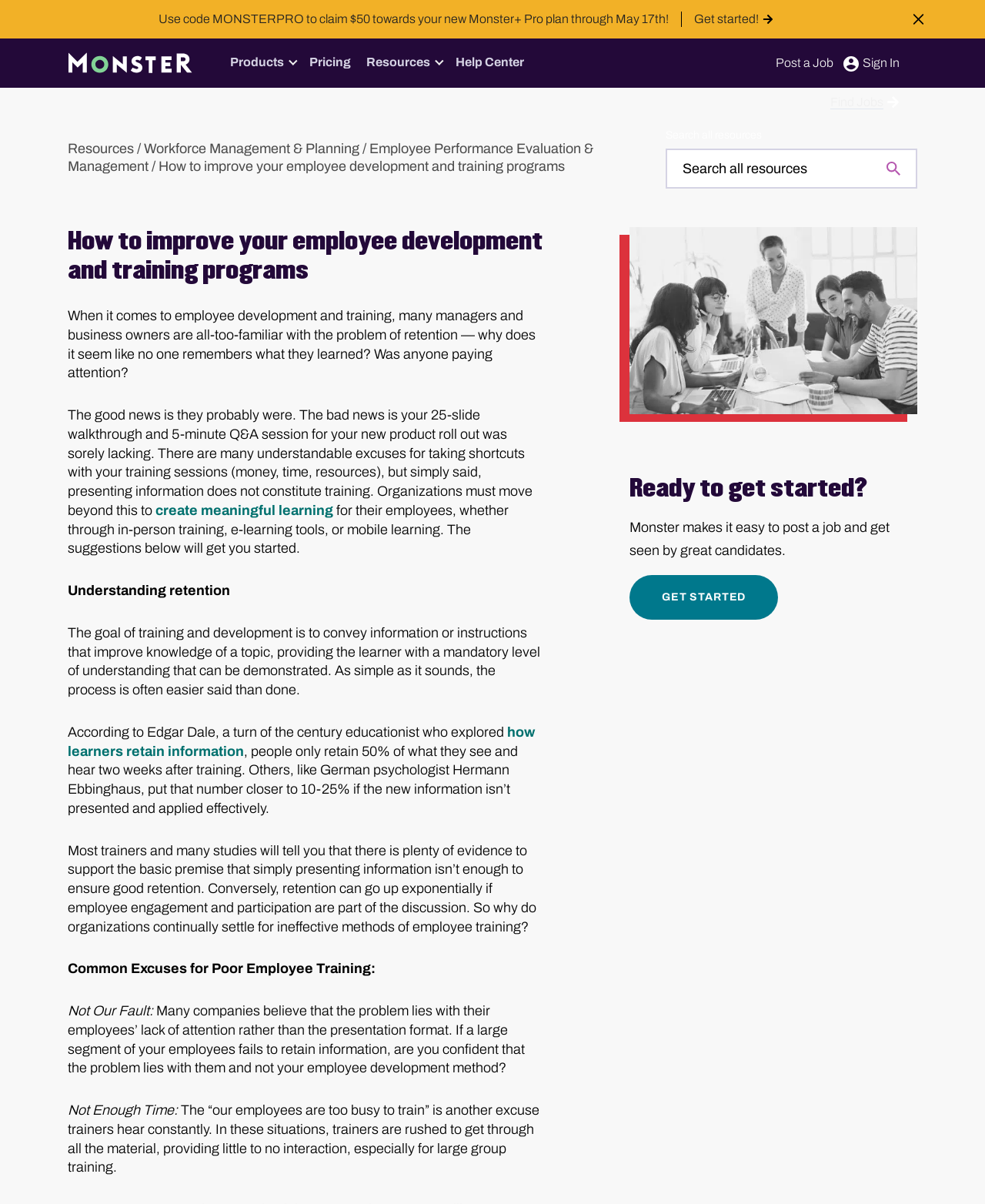Determine the bounding box coordinates of the clickable element to achieve the following action: 'Click the 'Get started!' button'. Provide the coordinates as four float values between 0 and 1, formatted as [left, top, right, bottom].

[0.704, 0.009, 0.785, 0.023]